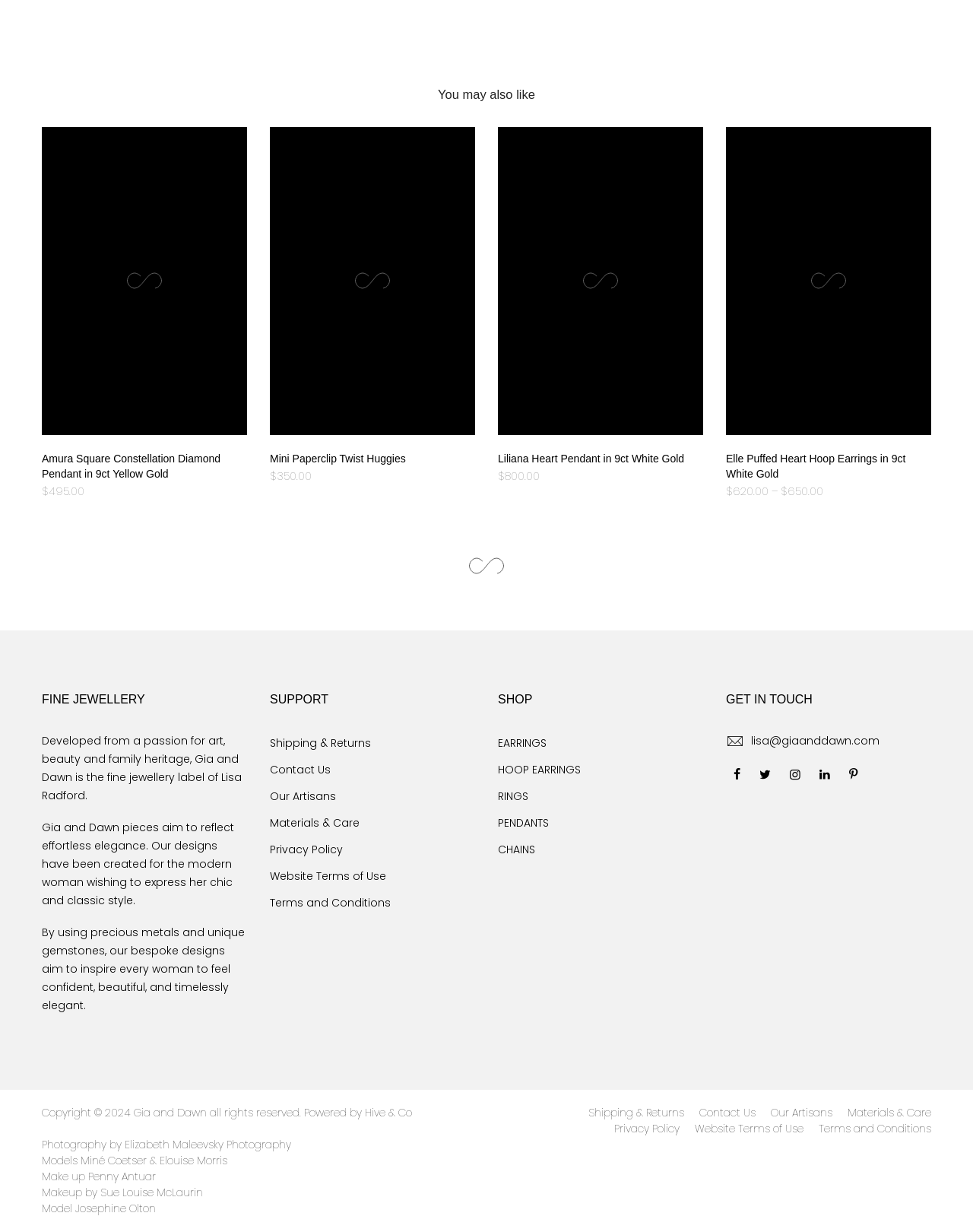Locate the bounding box coordinates of the element you need to click to accomplish the task described by this instruction: "Contact Us".

[0.277, 0.619, 0.34, 0.631]